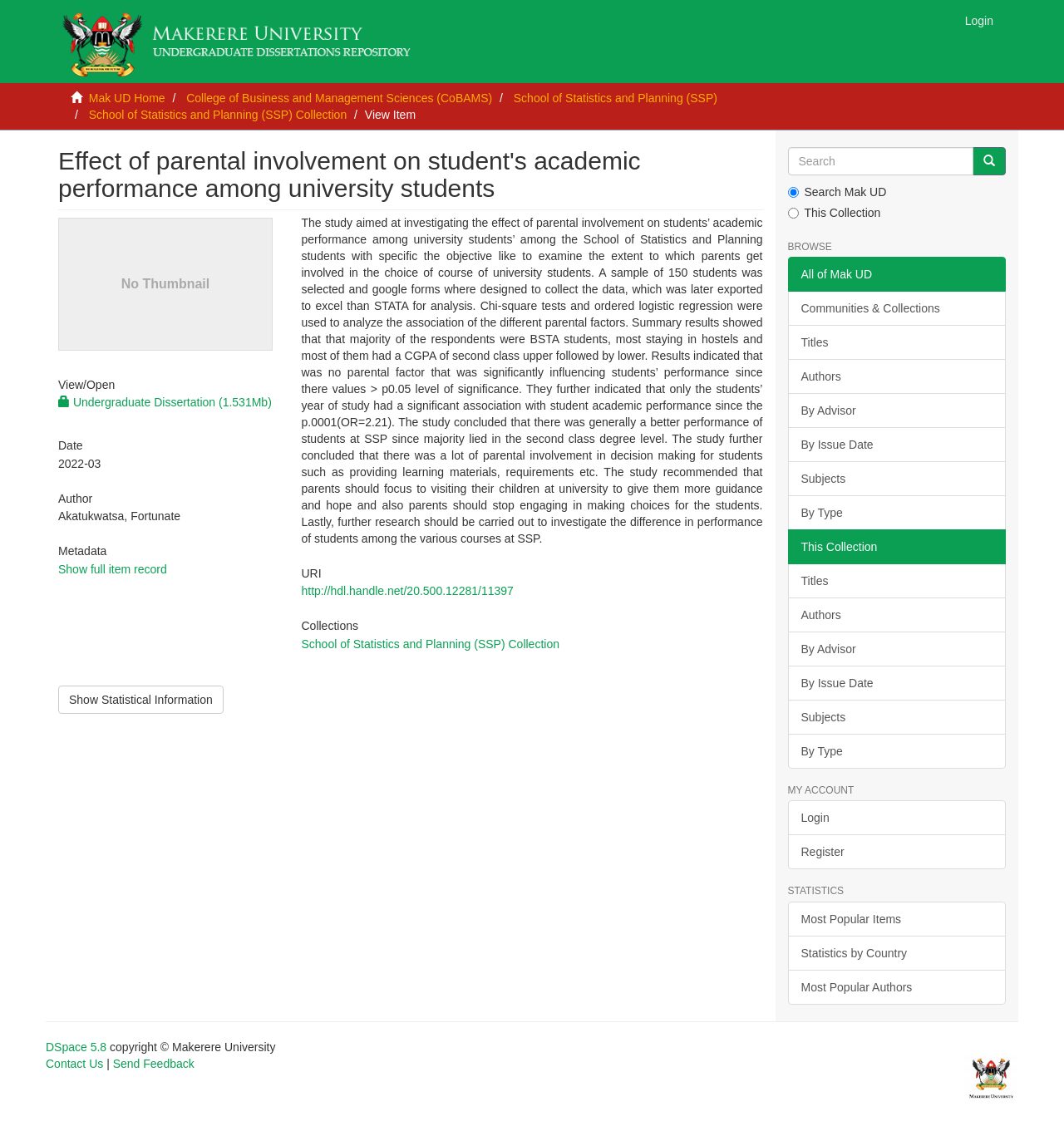Identify the bounding box coordinates of the part that should be clicked to carry out this instruction: "View statistical information".

[0.055, 0.609, 0.21, 0.634]